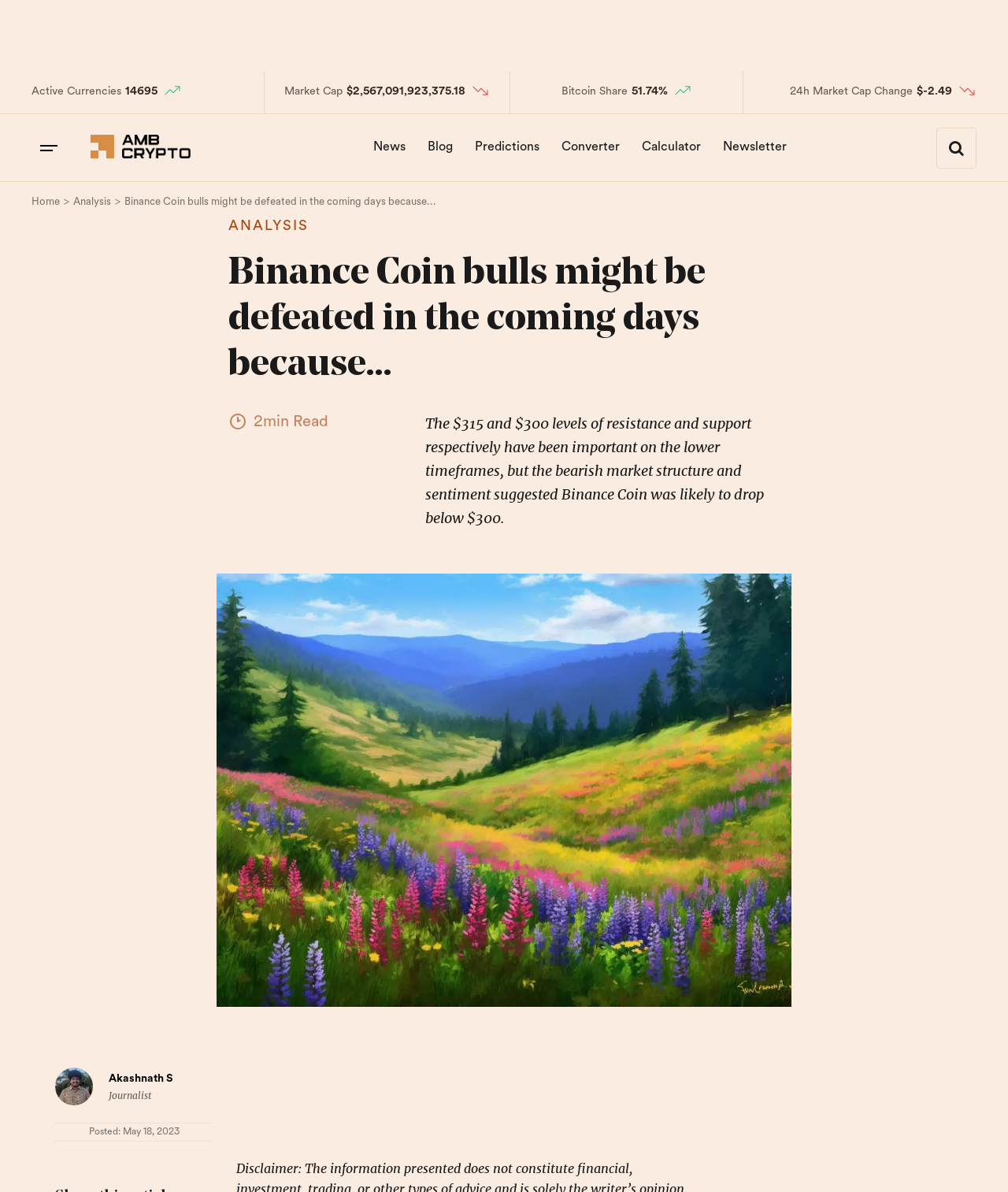Identify the coordinates of the bounding box for the element described below: "Akashnath S". Return the coordinates as four float numbers between 0 and 1: [left, top, right, bottom].

[0.108, 0.9, 0.172, 0.91]